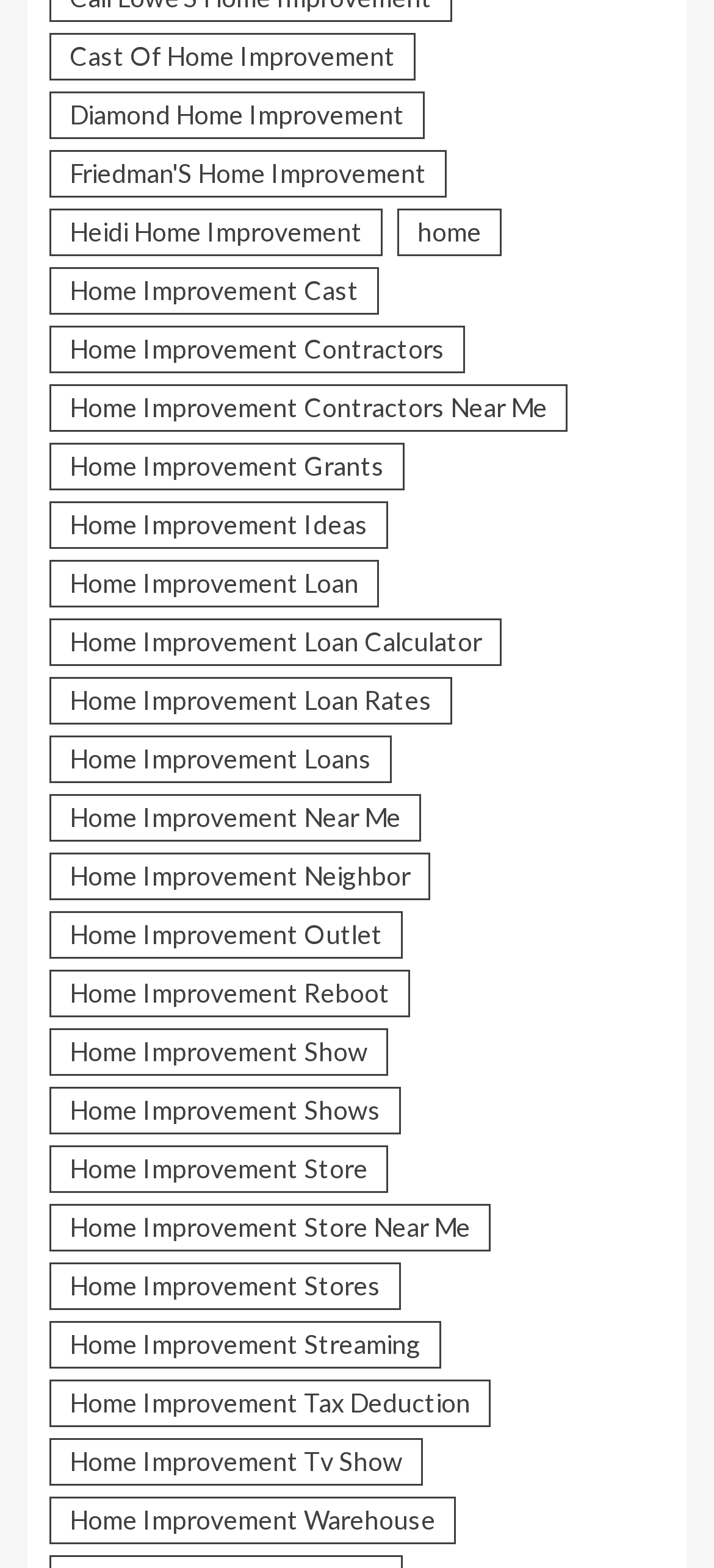Please give a concise answer to this question using a single word or phrase: 
Are there any links related to 'Home Improvement Cast'?

Yes